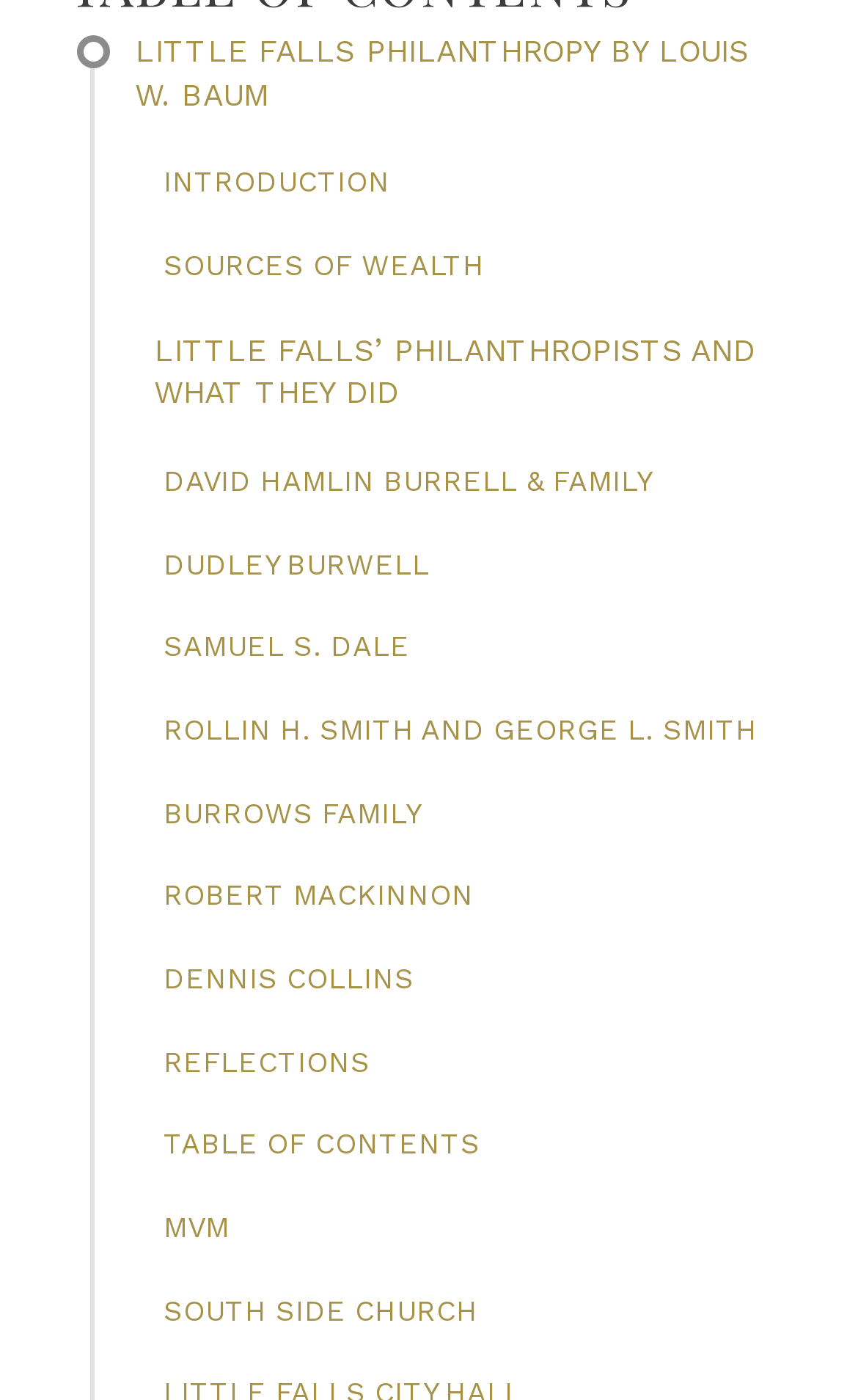Show the bounding box coordinates for the element that needs to be clicked to execute the following instruction: "View INTRODUCTION". Provide the coordinates in the form of four float numbers between 0 and 1, i.e., [left, top, right, bottom].

[0.157, 0.117, 0.92, 0.176]